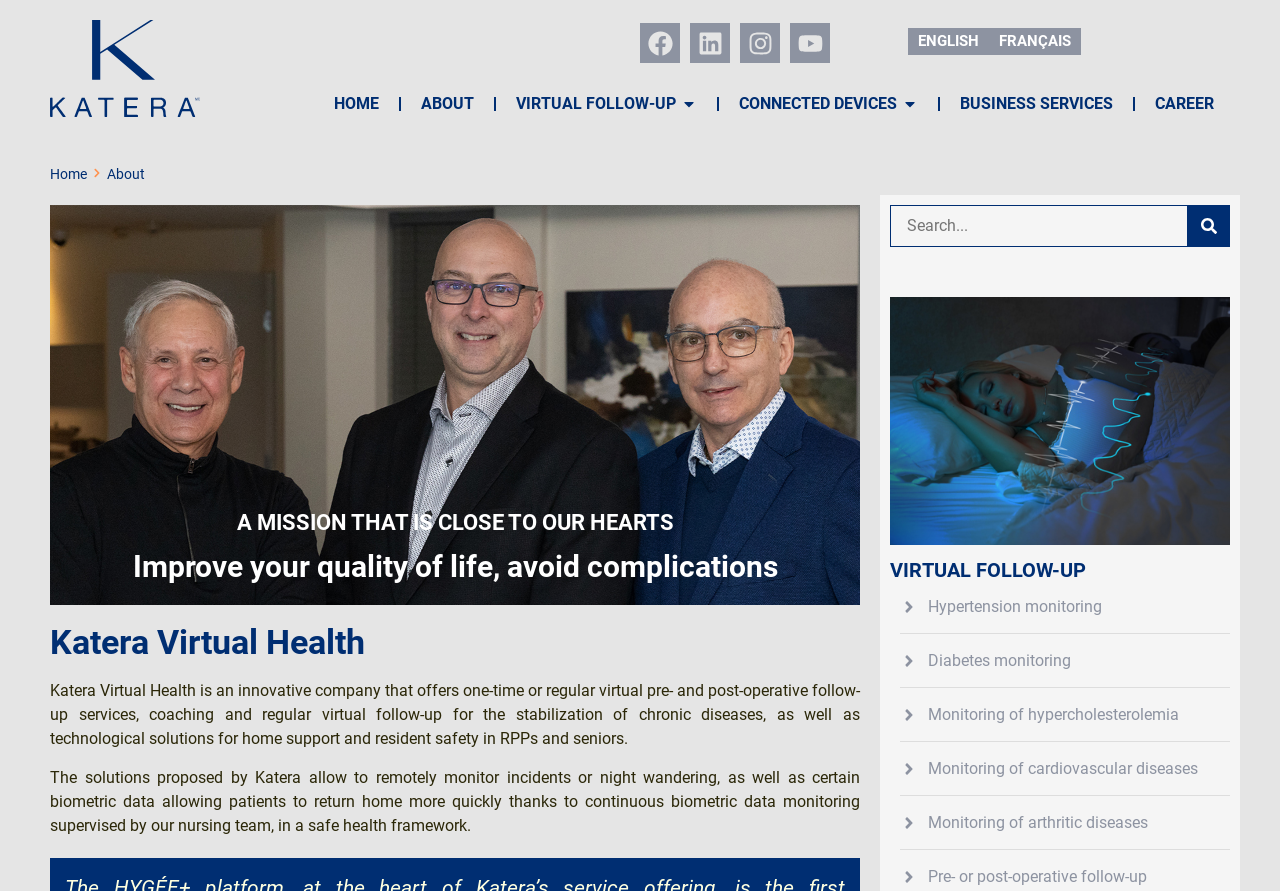Write a detailed summary of the webpage.

The webpage is about Katera Virtual Health, an innovative company that offers virtual health services. At the top left, there is a link to the homepage, and next to it, there is a navigation menu with links to different sections, including "HOME", "ABOUT", "VIRTUAL FOLLOW-UP", "CONNECTED DEVICES", "BUSINESS SERVICES", and "CAREER". 

Below the navigation menu, there are social media links to Facebook and LinkedIn, accompanied by their respective icons. To the right of these links, there are three more icons, possibly representing other social media platforms or services.

On the top right, there are language options, with links to switch between English and French. 

The main content of the page starts with a heading "A MISSION THAT IS CLOSE TO OUR HEARTS" followed by a subheading "Improve your quality of life, avoid complications". 

Below this, there is a heading "Katera Virtual Health" followed by a paragraph describing the company's services, including virtual pre- and post-operative follow-up, coaching, and technological solutions for home support and resident safety. 

The next paragraph explains how Katera's solutions allow for remote monitoring of incidents, biometric data, and patient care. 

On the right side of the page, there is a search bar with a submit button. Below the search bar, there is a section titled "VIRTUAL FOLLOW-UP" with links to different types of monitoring services, including hypertension, diabetes, hypercholesterolemia, cardiovascular diseases, arthritic diseases, and pre- or post-operative follow-up.

At the bottom of the page, there is a large image that spans the entire width of the page.